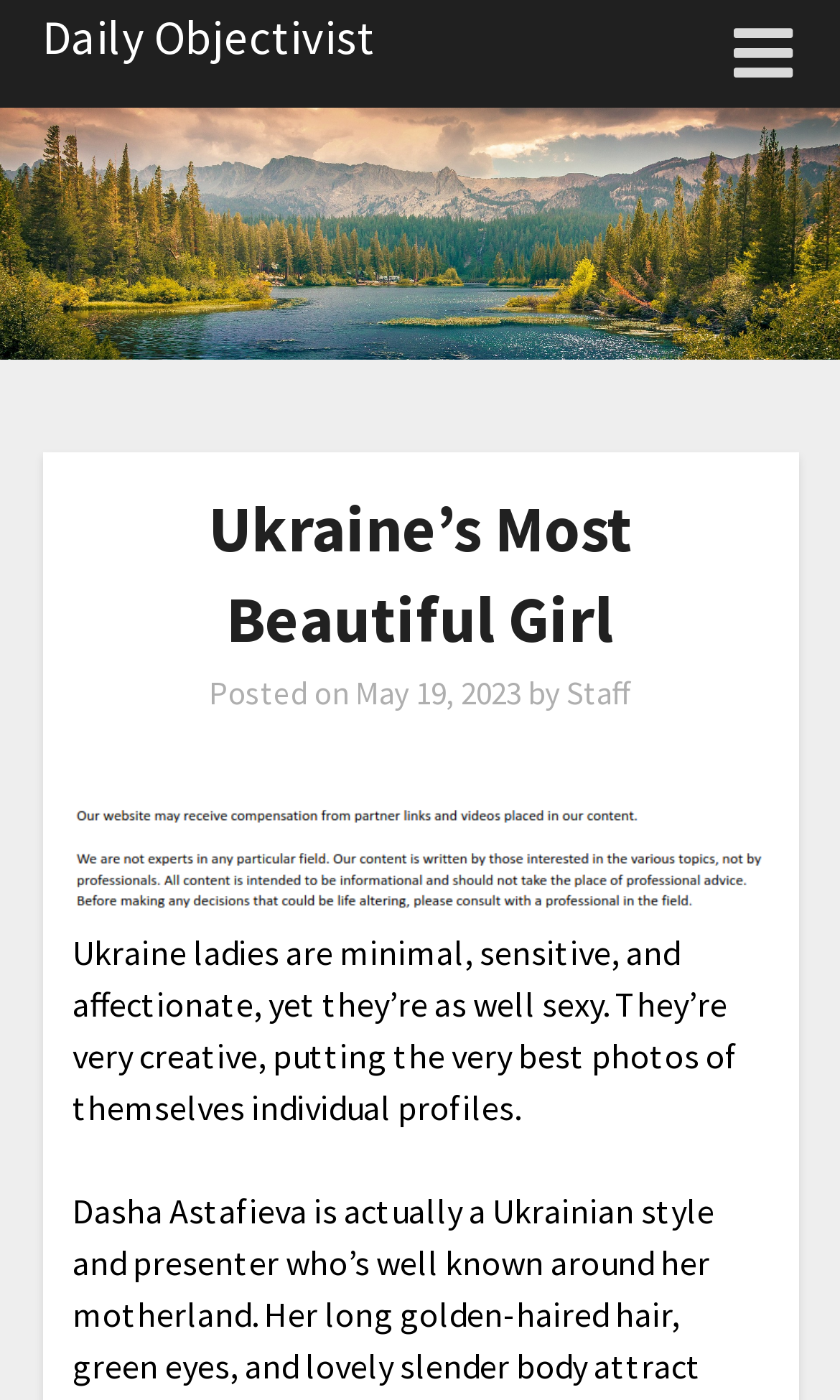What is the name of the website?
Provide a one-word or short-phrase answer based on the image.

Daily Objectivist